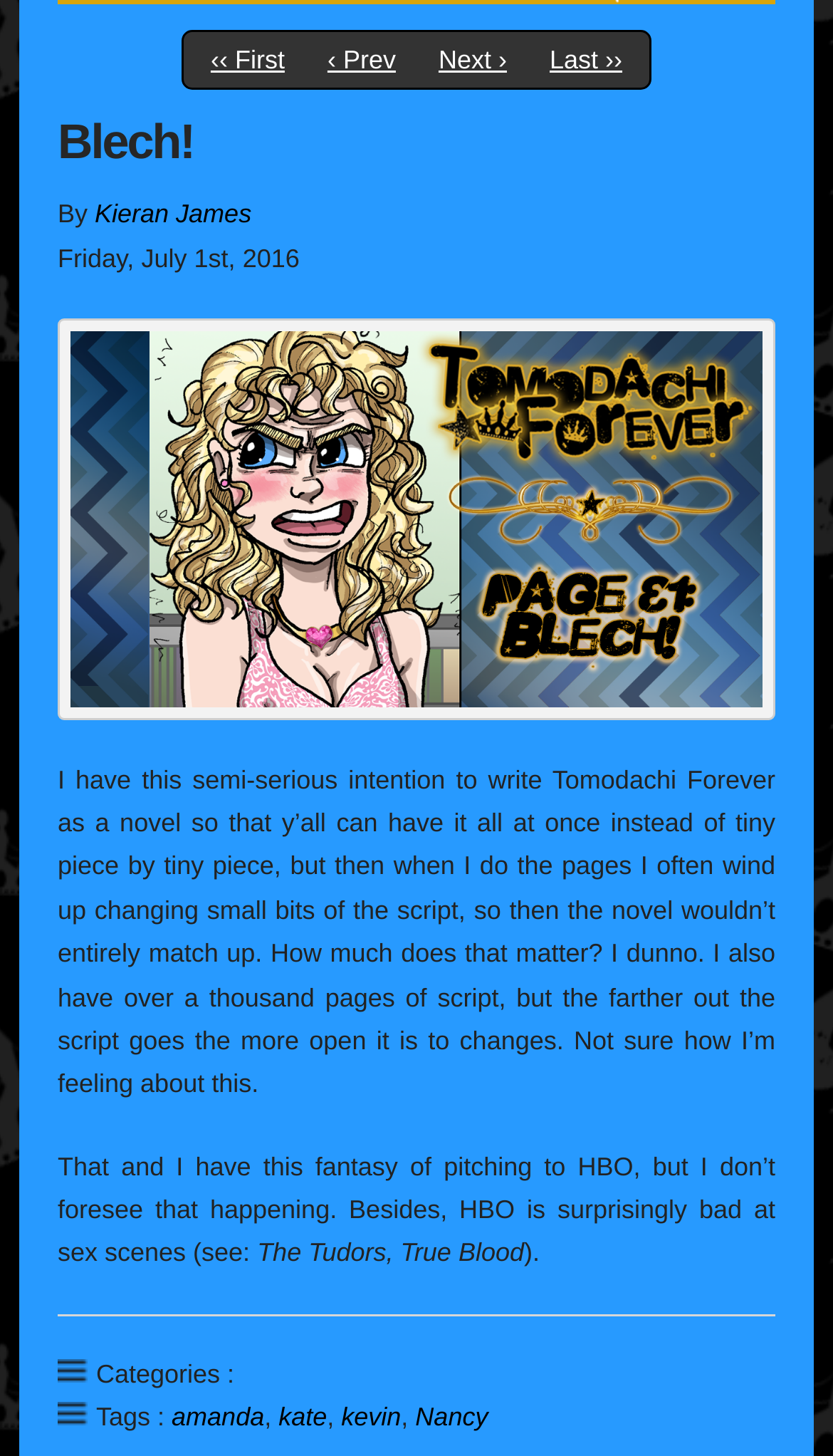Please identify the coordinates of the bounding box for the clickable region that will accomplish this instruction: "view posts tagged with 'Nancy'".

[0.499, 0.963, 0.586, 0.983]